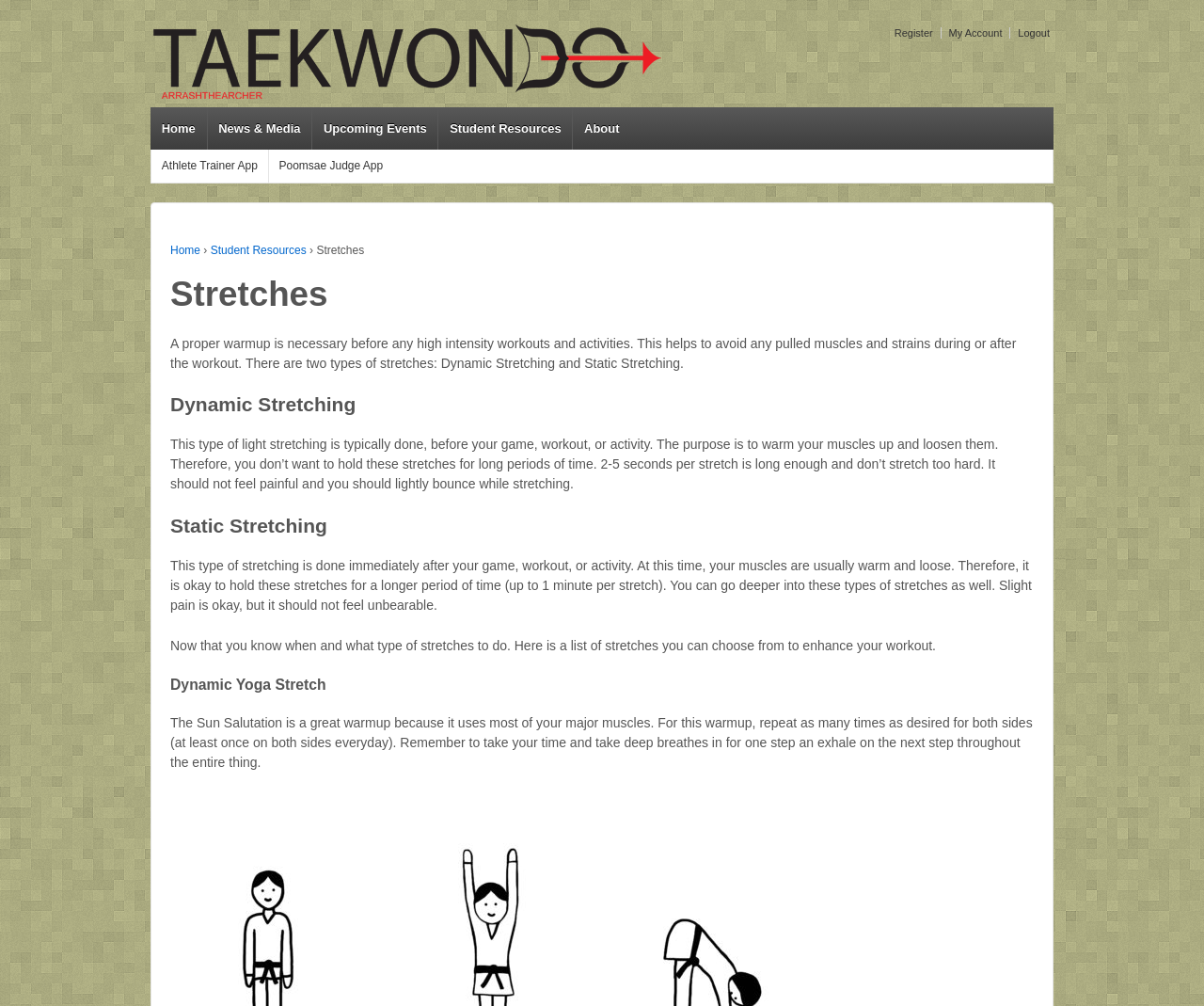Use a single word or phrase to answer the question: 
Why is a proper warmup necessary?

To avoid pulled muscles